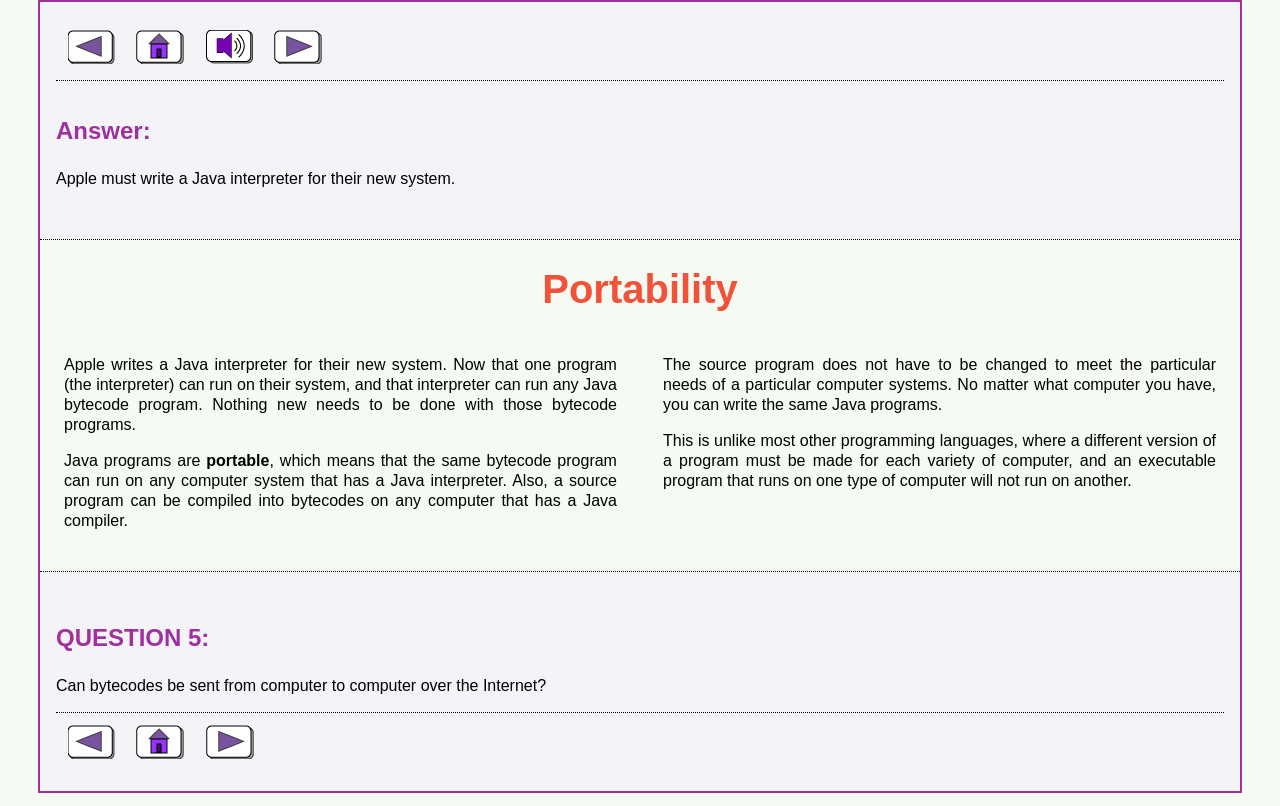Identify the bounding box coordinates for the UI element described by the following text: "alt="go to next page"". Provide the coordinates as four float numbers between 0 and 1, in the format [left, top, right, bottom].

[0.158, 0.929, 0.201, 0.95]